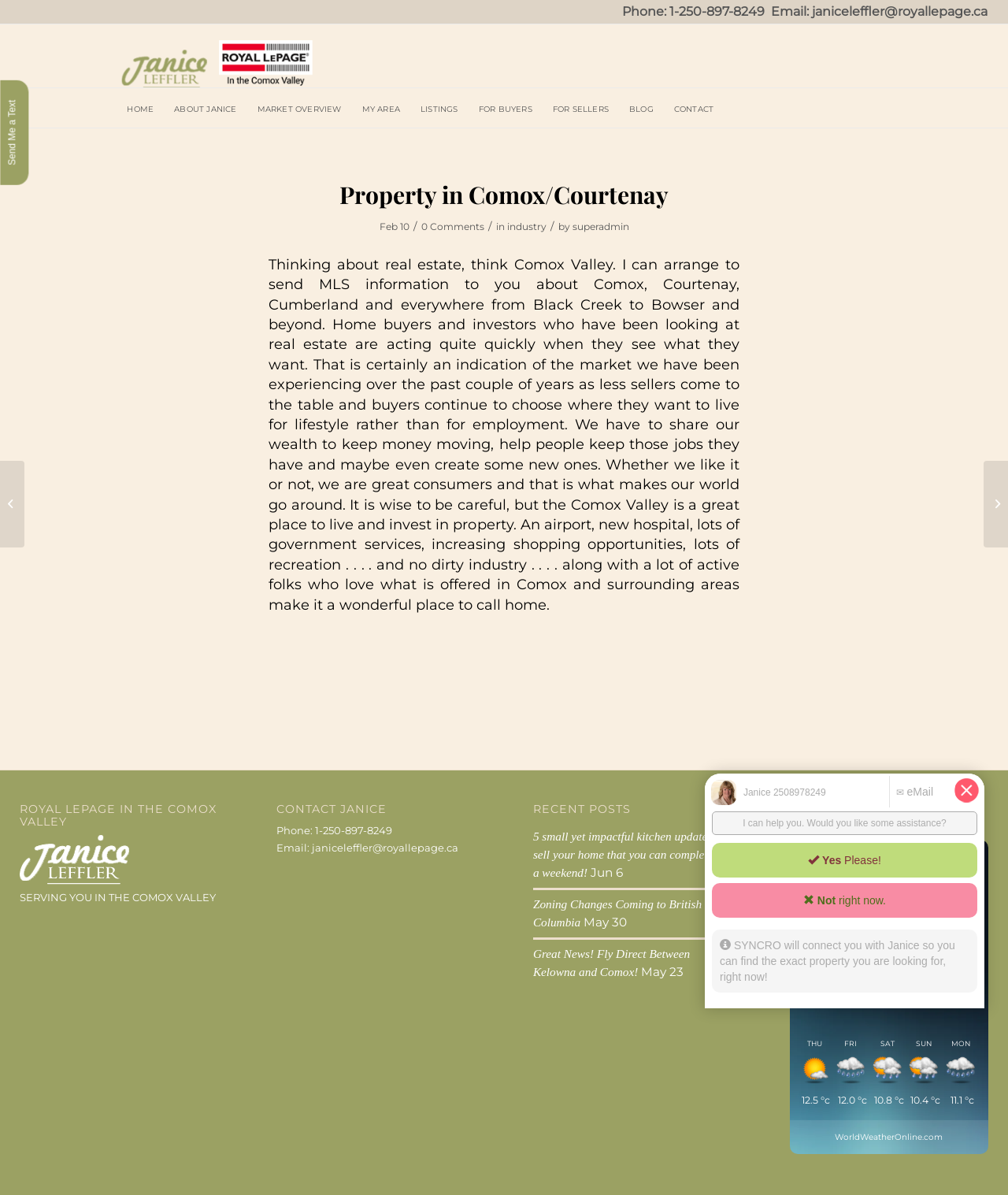Answer the question below in one word or phrase:
What is the location of the airport mentioned on the webpage?

Comox Valley